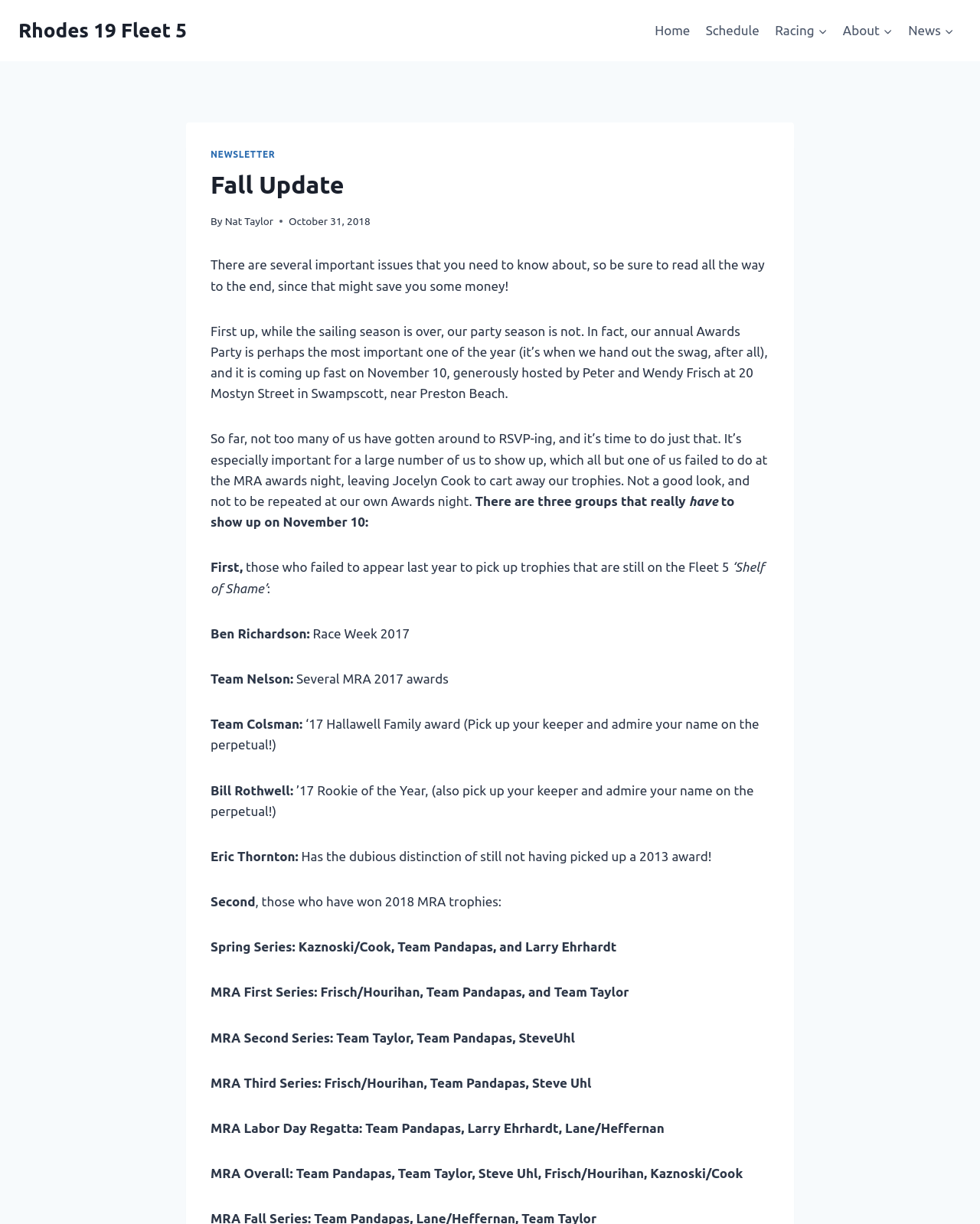Please locate the bounding box coordinates of the element that needs to be clicked to achieve the following instruction: "View the disclaimer". The coordinates should be four float numbers between 0 and 1, i.e., [left, top, right, bottom].

None